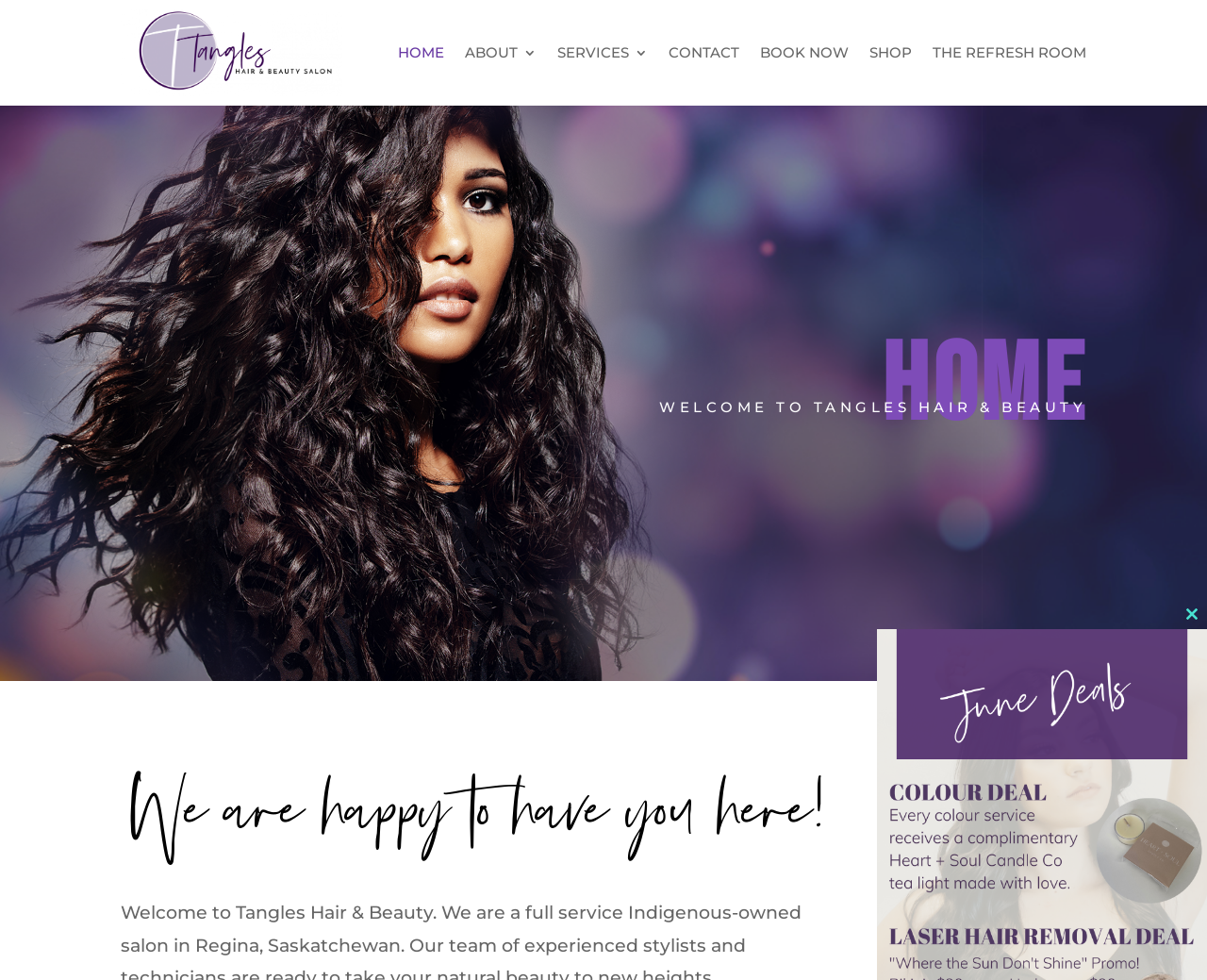What is the name of the hair and beauty salon?
From the image, respond with a single word or phrase.

Tangles Hair & Beauty